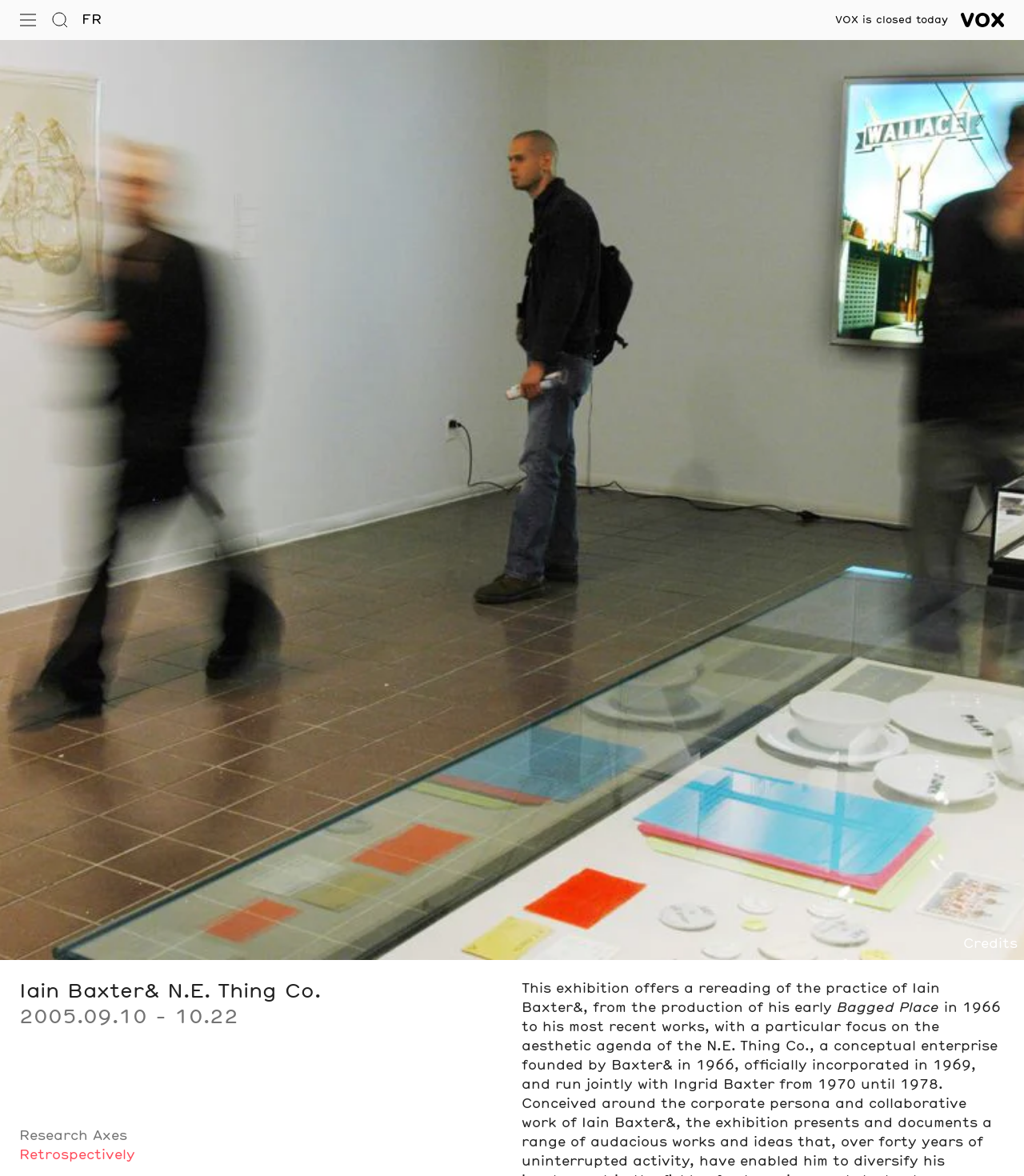When did the exhibition take place?
Offer a detailed and exhaustive answer to the question.

The dates of the exhibition can be found in the StaticText element '2005.09.10 - 10.22' which is located below the heading element, indicating that the exhibition took place from September 10 to October 22, 2005.